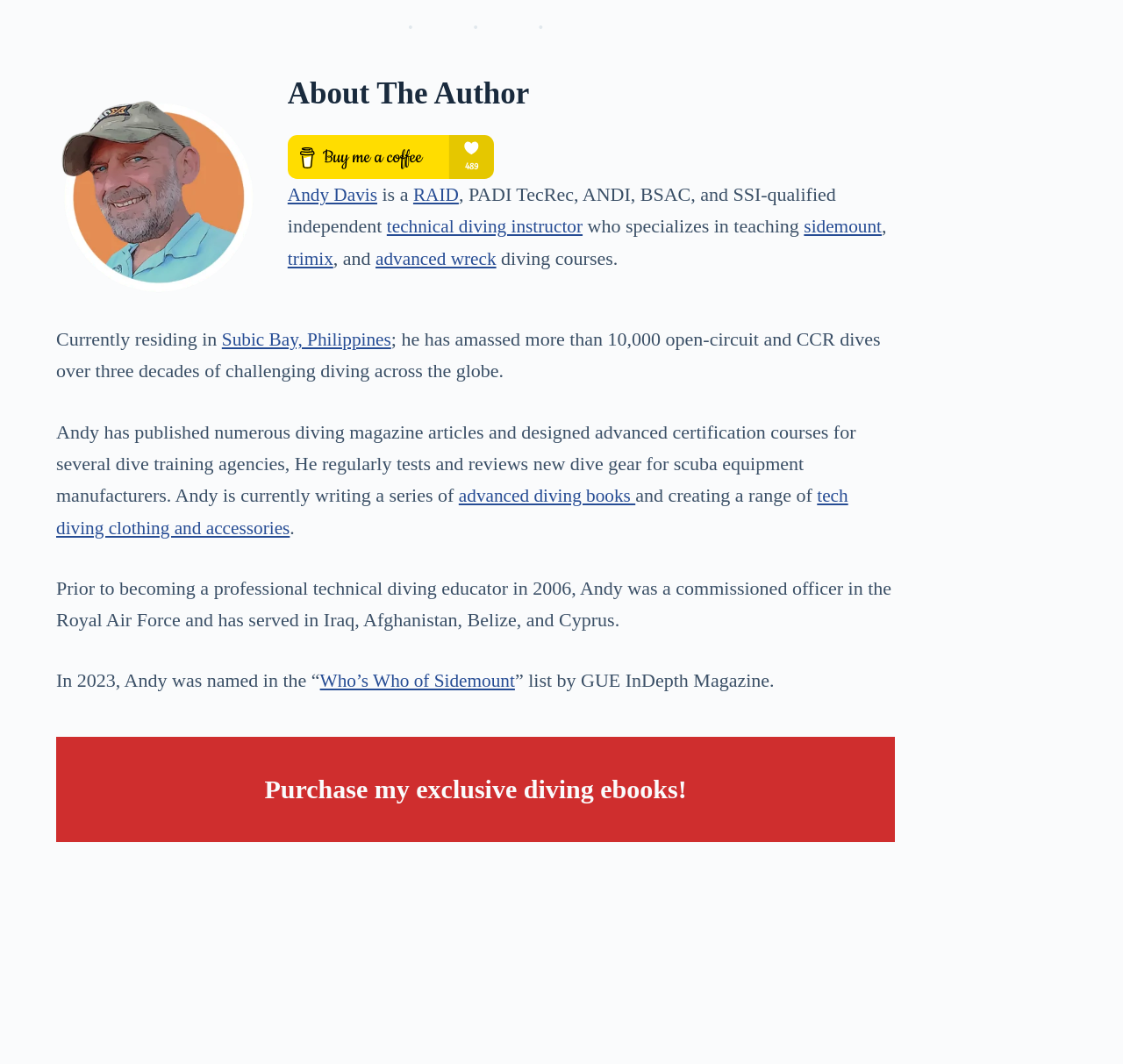What is the author's profession?
Based on the image, answer the question in a detailed manner.

Based on the webpage content, the author is described as a 'technical diving instructor' who specializes in teaching sidemount, trimix, and advanced wreck diving courses.